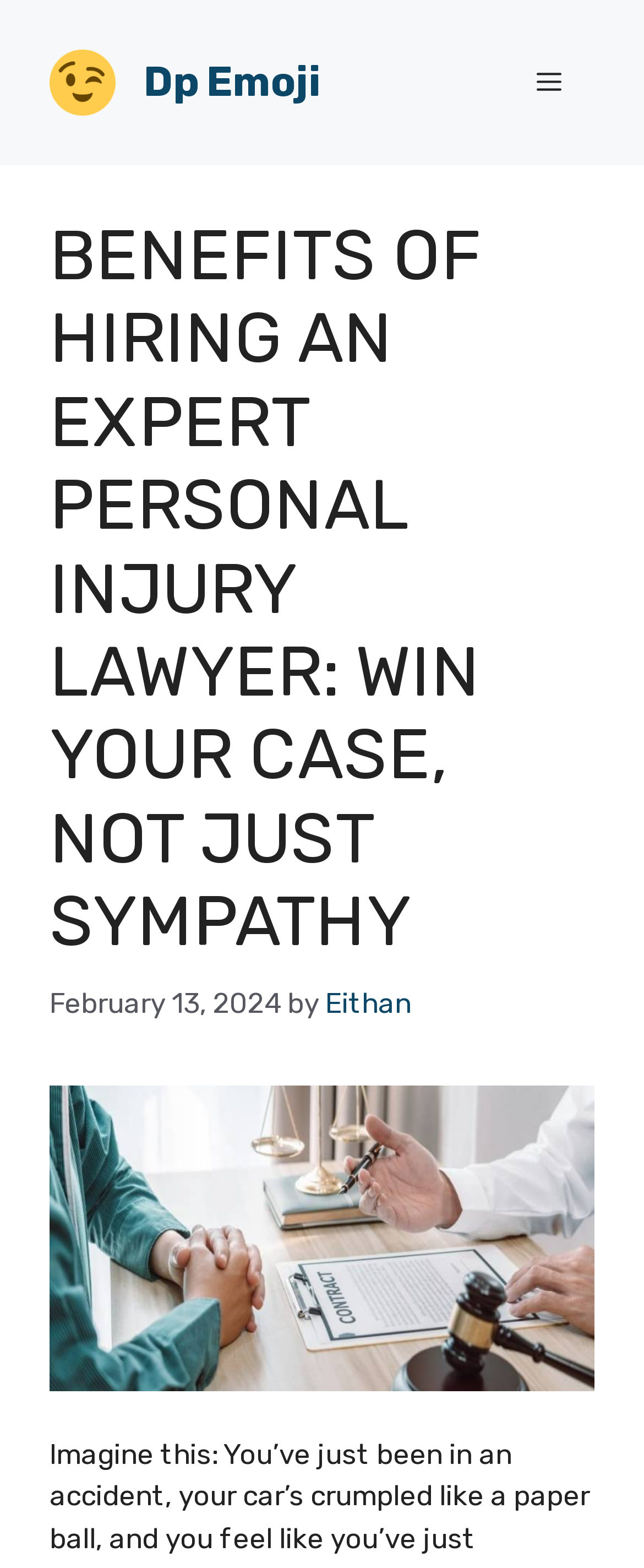What is the purpose of the lawyers mentioned on this webpage?
Craft a detailed and extensive response to the question.

Based on the webpage content, it appears that the lawyers mentioned are experts in personal injury cases and their goal is to win these cases, rather than just providing sympathy to their clients.